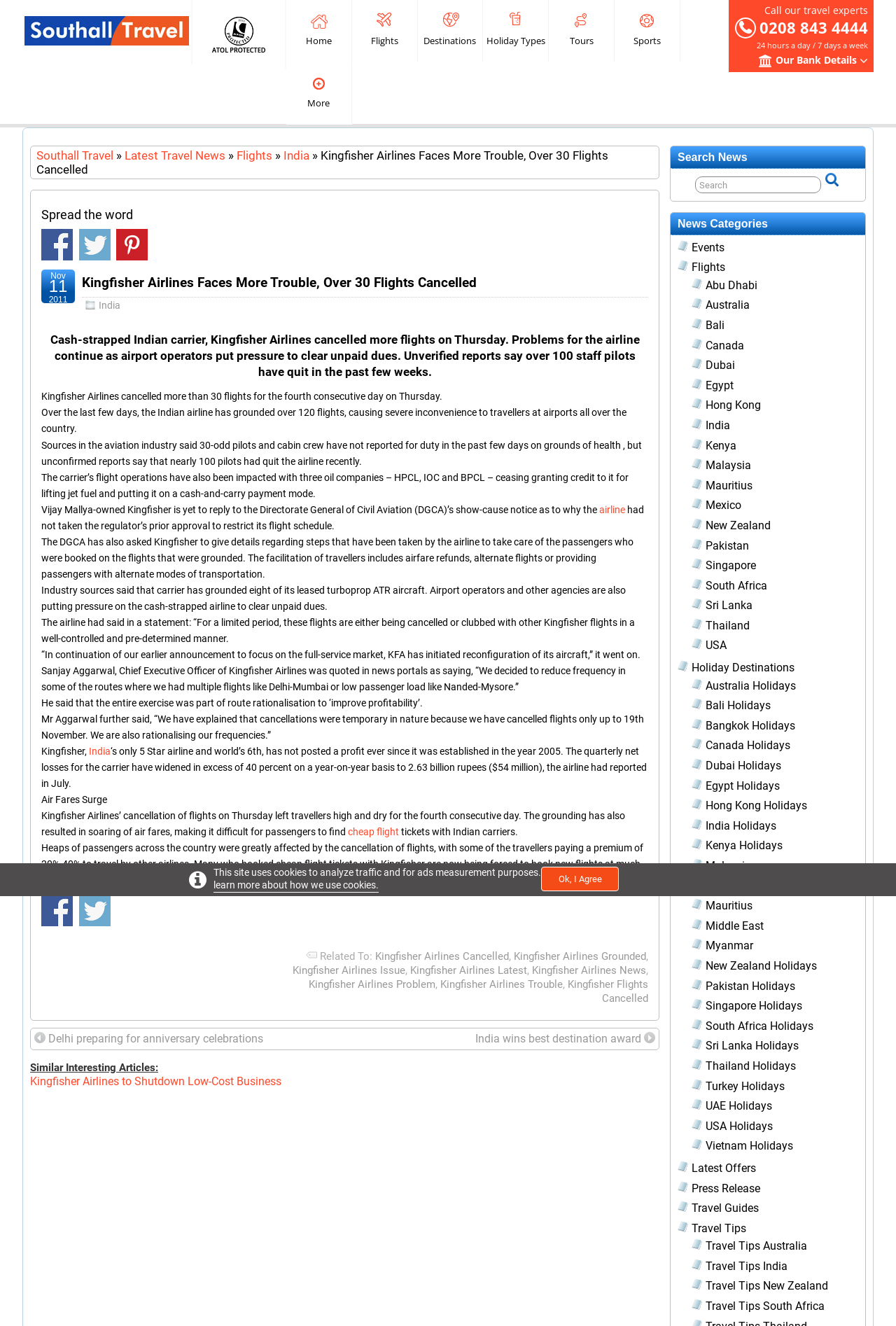How many flights were cancelled by Kingfisher Airlines?
Refer to the image and give a detailed answer to the query.

I found the answer by reading the article title, which says 'Kingfisher Airlines Faces More Trouble, Over 30 Flights Cancelled'.